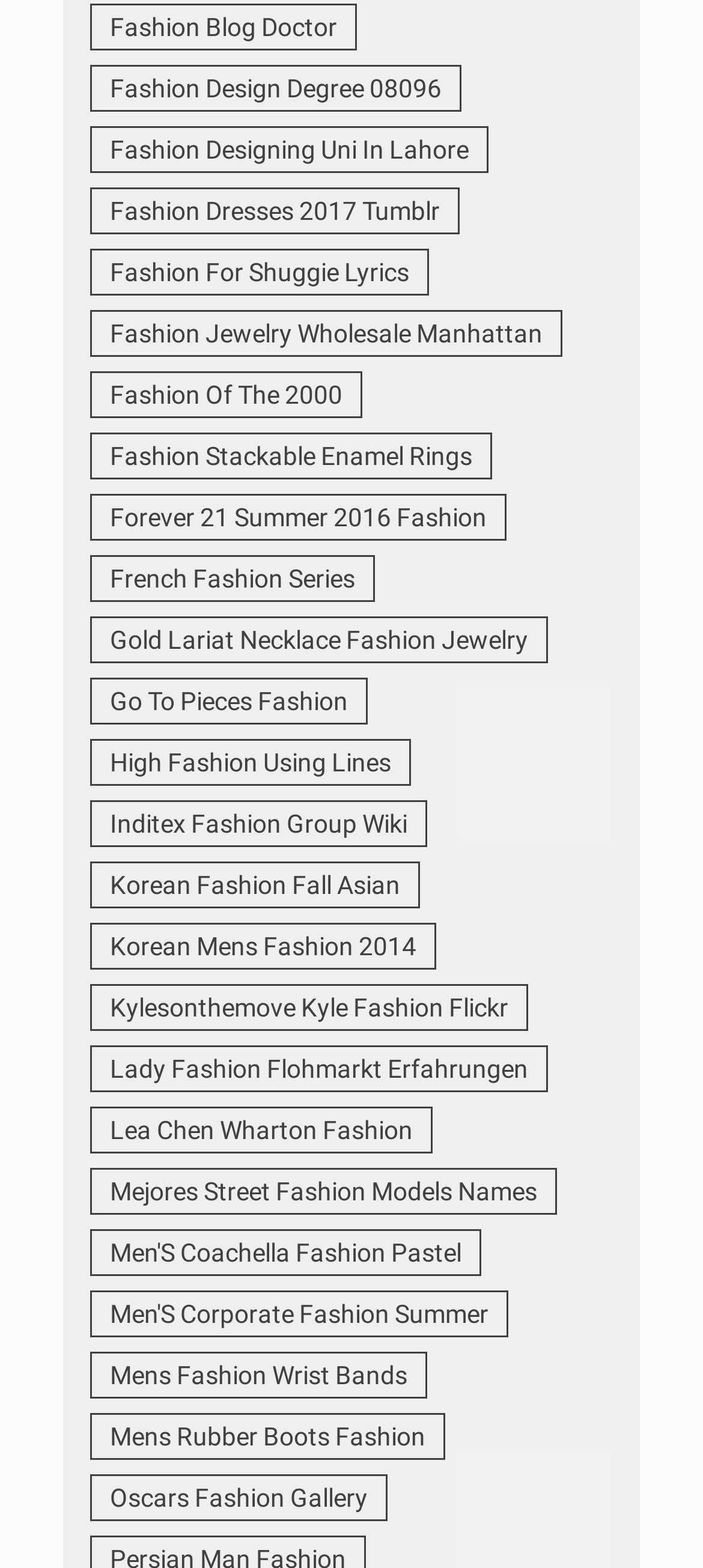Please determine the bounding box coordinates of the element's region to click for the following instruction: "Browse Oscars Fashion Gallery".

[0.128, 0.94, 0.551, 0.97]